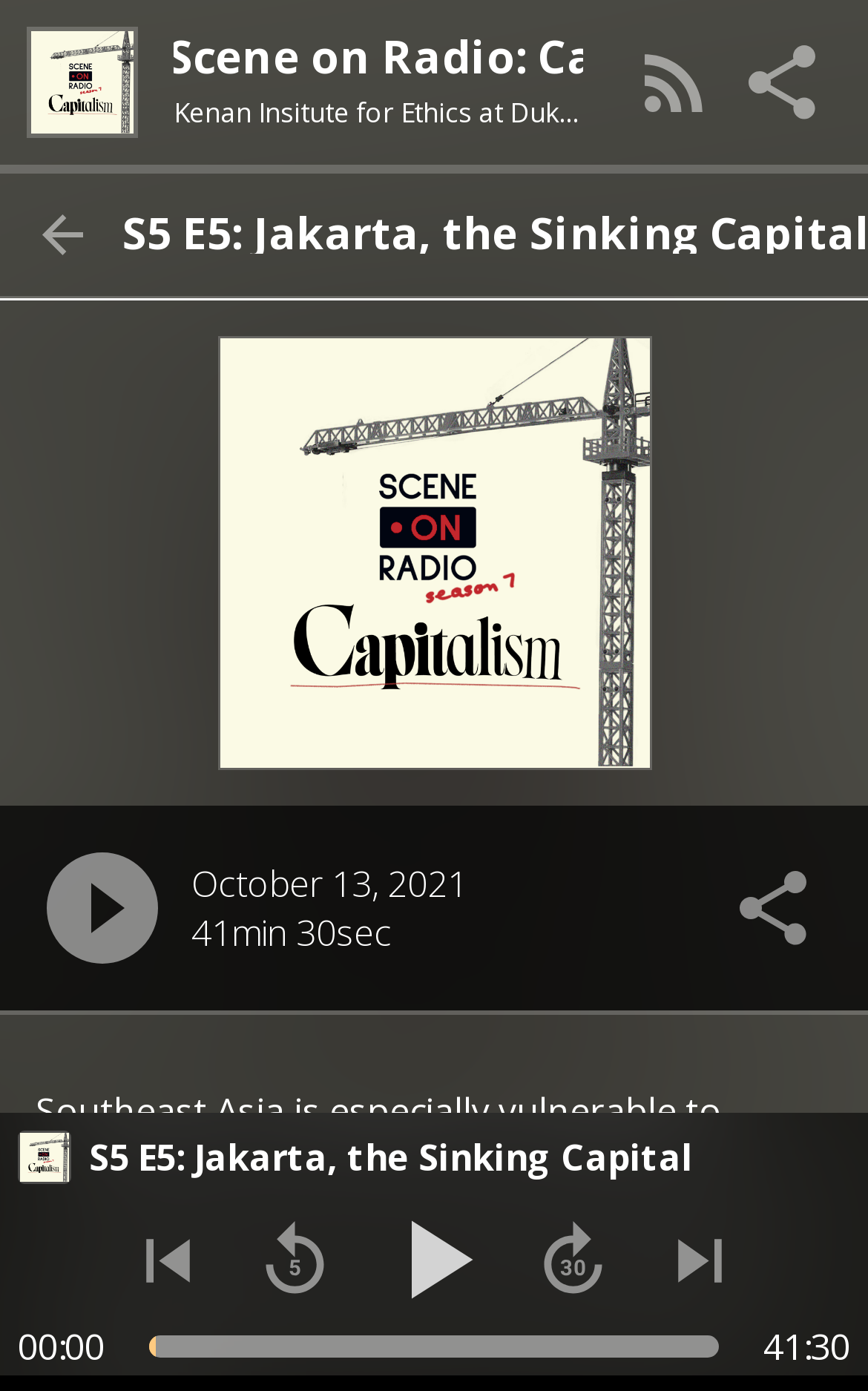Identify the bounding box coordinates of the section to be clicked to complete the task described by the following instruction: "View the RSS feed". The coordinates should be four float numbers between 0 and 1, formatted as [left, top, right, bottom].

[0.713, 0.019, 0.841, 0.099]